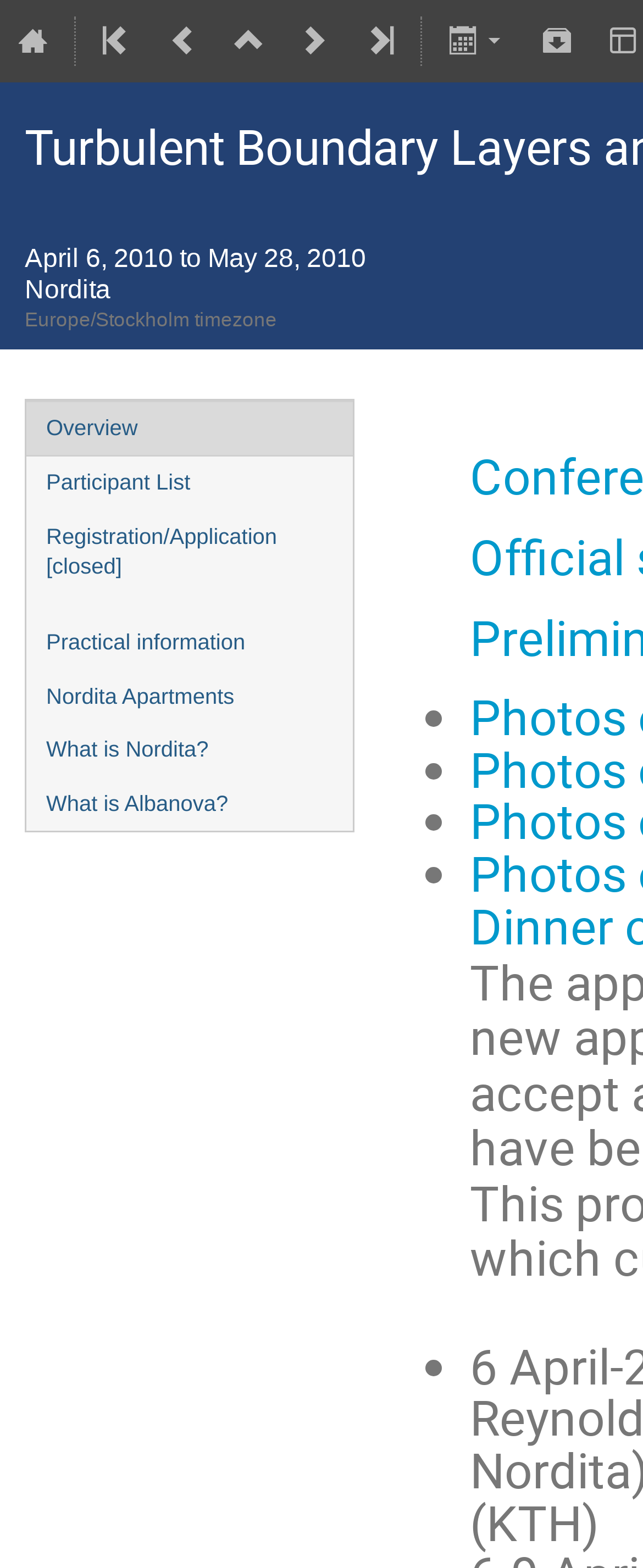Kindly provide the bounding box coordinates of the section you need to click on to fulfill the given instruction: "learn about us".

None